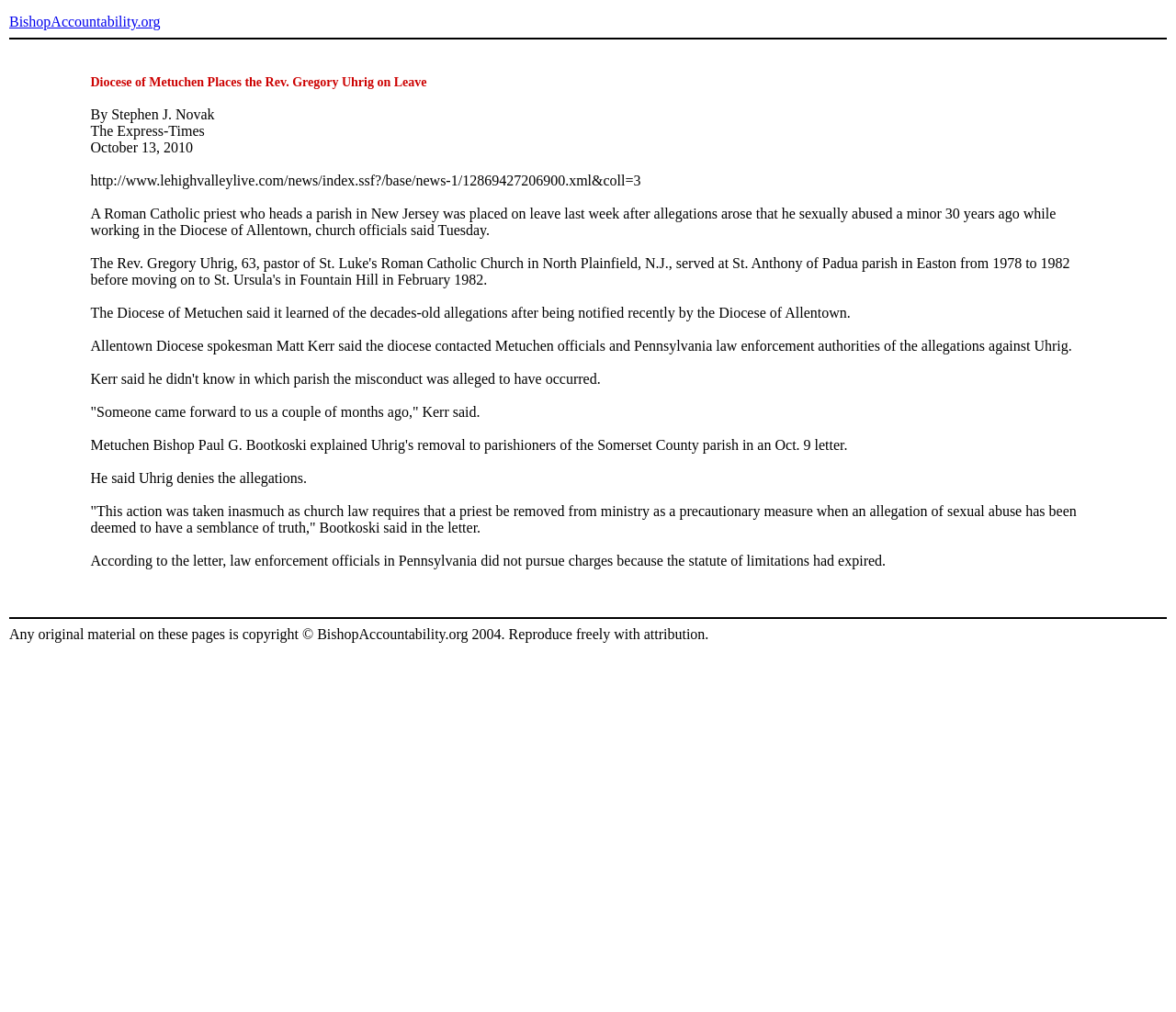Explain the webpage's layout and main content in detail.

This webpage appears to be a news article from The Express-Times, dated October 13, 2010, written by Stephen J. Novak. The article is about the Diocese of Metuchen placing Rev. Gregory Uhrig on leave due to allegations of sexual abuse of a minor 30 years ago.

At the top of the page, there is a link to BishopAccountability.org, which is a website that tracks Catholic Church abuse cases. Below this link, there is a horizontal separator.

The main content of the article is divided into two columns. The left column is narrower and contains no text, while the right column is wider and contains the article's text. The article's title, "Diocese of Metuchen Places the Rev. Gregory Uhrig on Leave", is at the top of the right column, followed by the author's name and the publication date.

The article's text is divided into several paragraphs, each describing the allegations against Rev. Uhrig and the actions taken by the Diocese of Metuchen. There are seven paragraphs in total, with the first paragraph providing an overview of the situation and the subsequent paragraphs providing more details.

At the bottom of the page, there is a copyright notice stating that the original material on the page is copyrighted by BishopAccountability.org 2004 and can be reproduced freely with attribution. Below this notice, there is another horizontal separator.

There are no images on the page, only text. The layout is simple and easy to read, with clear headings and concise text.